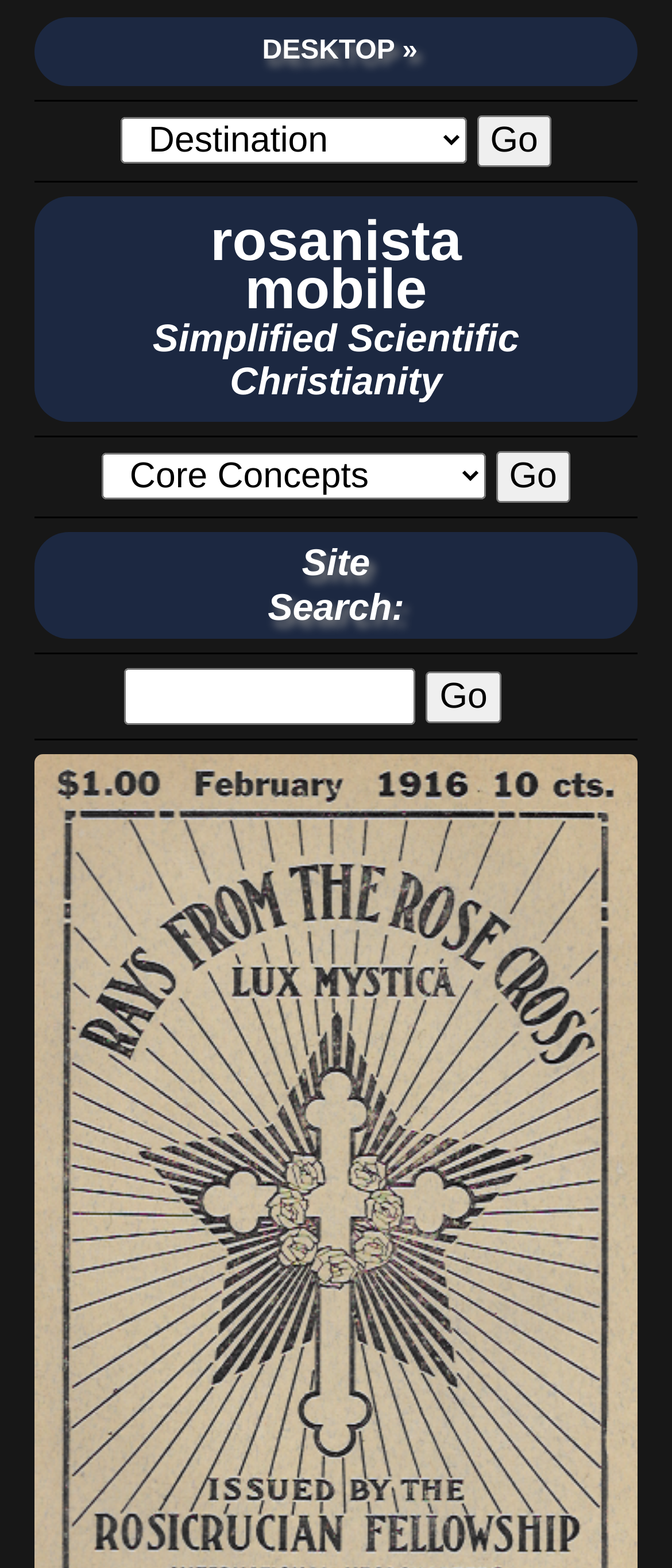Find the bounding box coordinates of the element's region that should be clicked in order to follow the given instruction: "Share this post". The coordinates should consist of four float numbers between 0 and 1, i.e., [left, top, right, bottom].

None